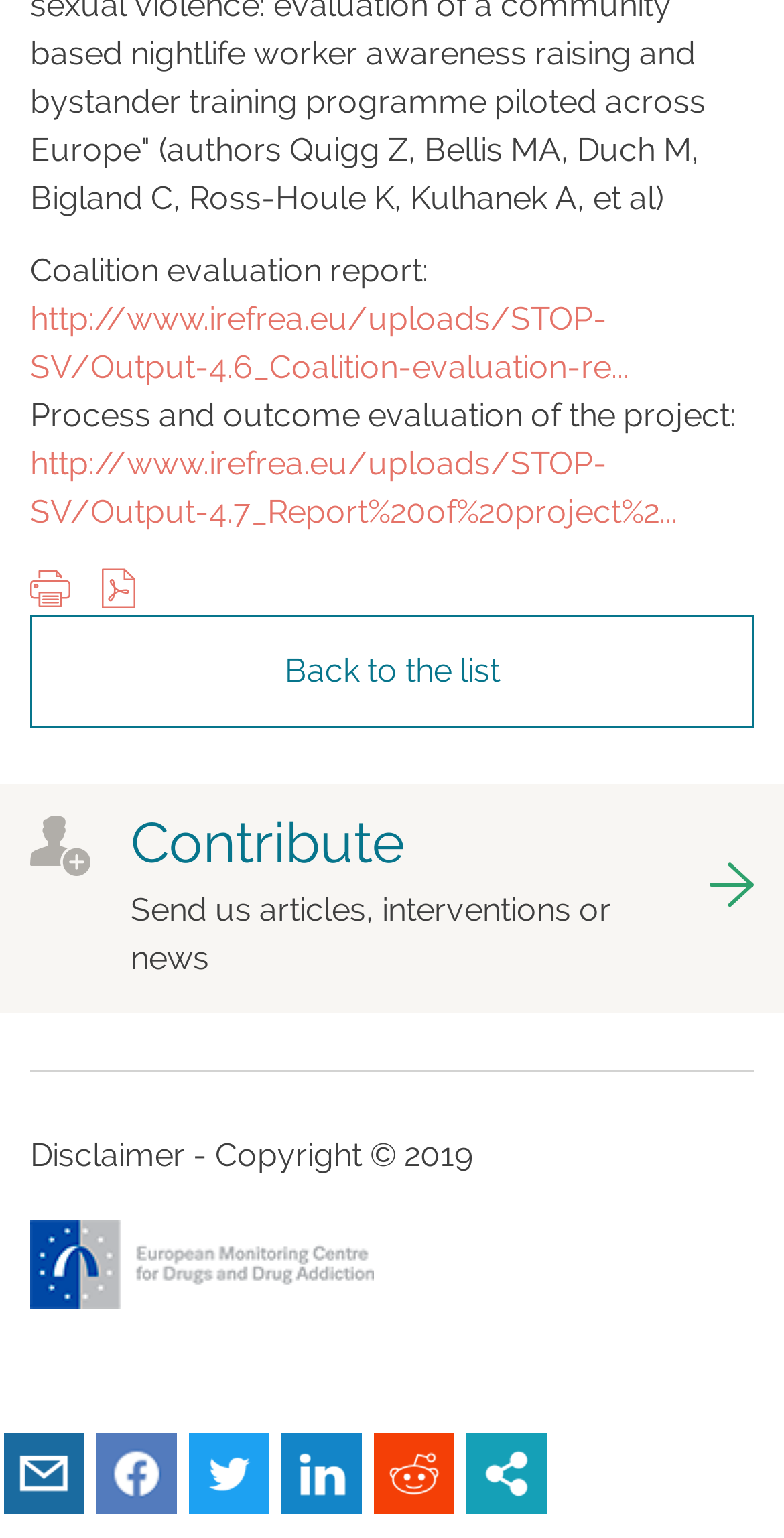Determine the bounding box coordinates of the element's region needed to click to follow the instruction: "Share the page via E-mail". Provide these coordinates as four float numbers between 0 and 1, formatted as [left, top, right, bottom].

[0.005, 0.932, 0.108, 0.985]